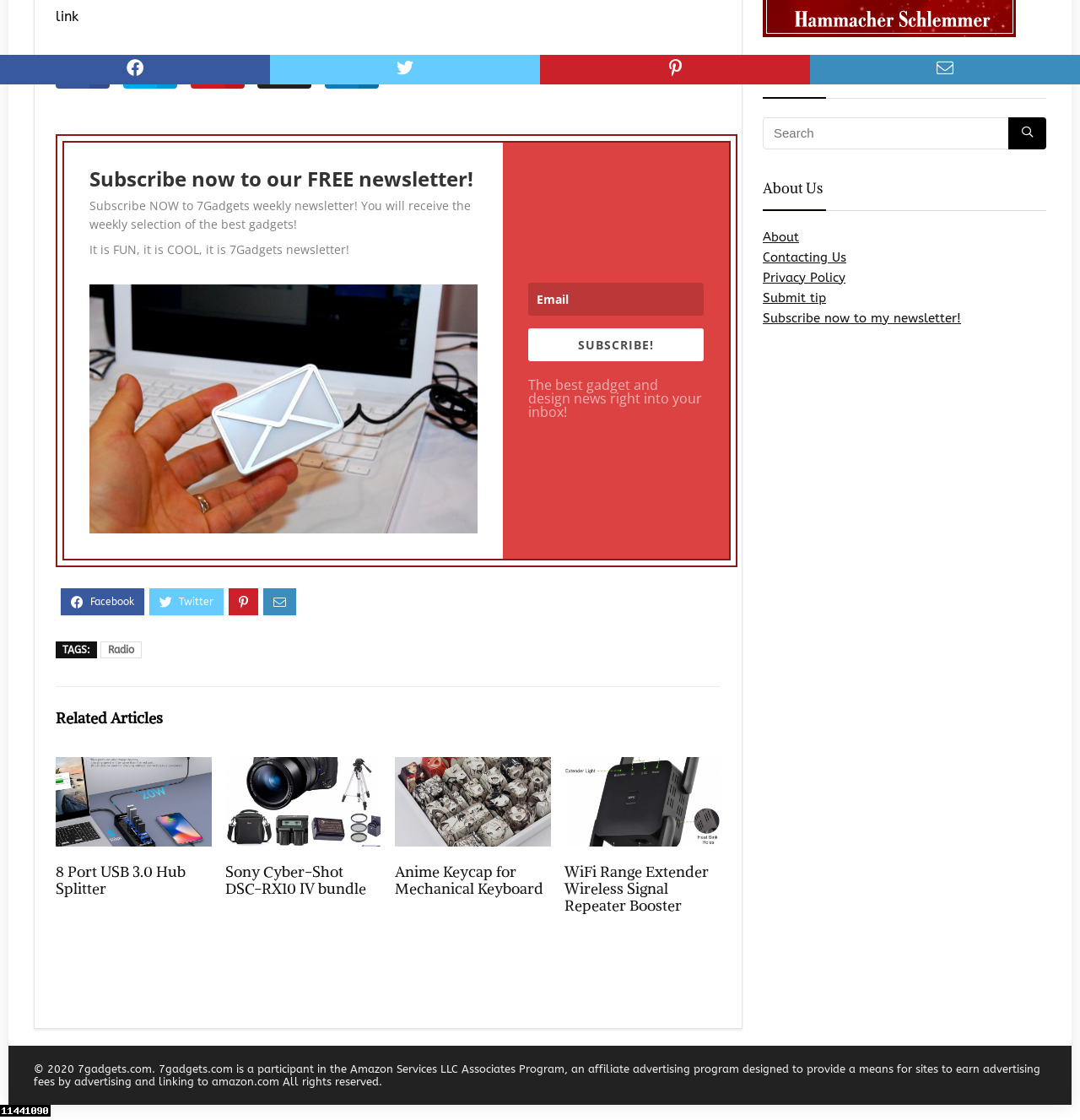Please find the bounding box coordinates (top-left x, top-left y, bottom-right x, bottom-right y) in the screenshot for the UI element described as follows: Submit tip

[0.706, 0.259, 0.765, 0.273]